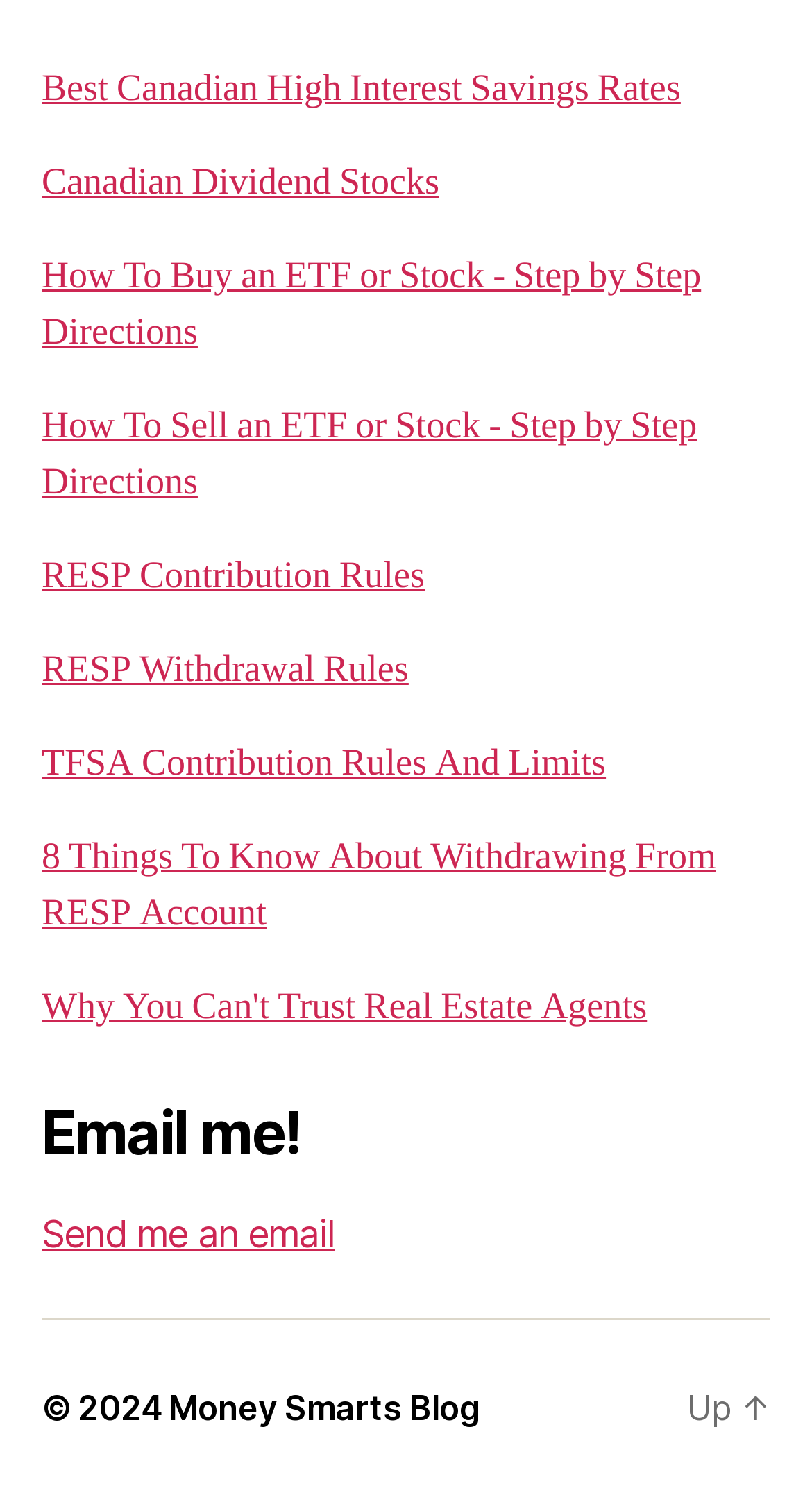Find the bounding box coordinates of the UI element according to this description: "TFSA Contribution Rules And Limits".

[0.051, 0.494, 0.746, 0.526]